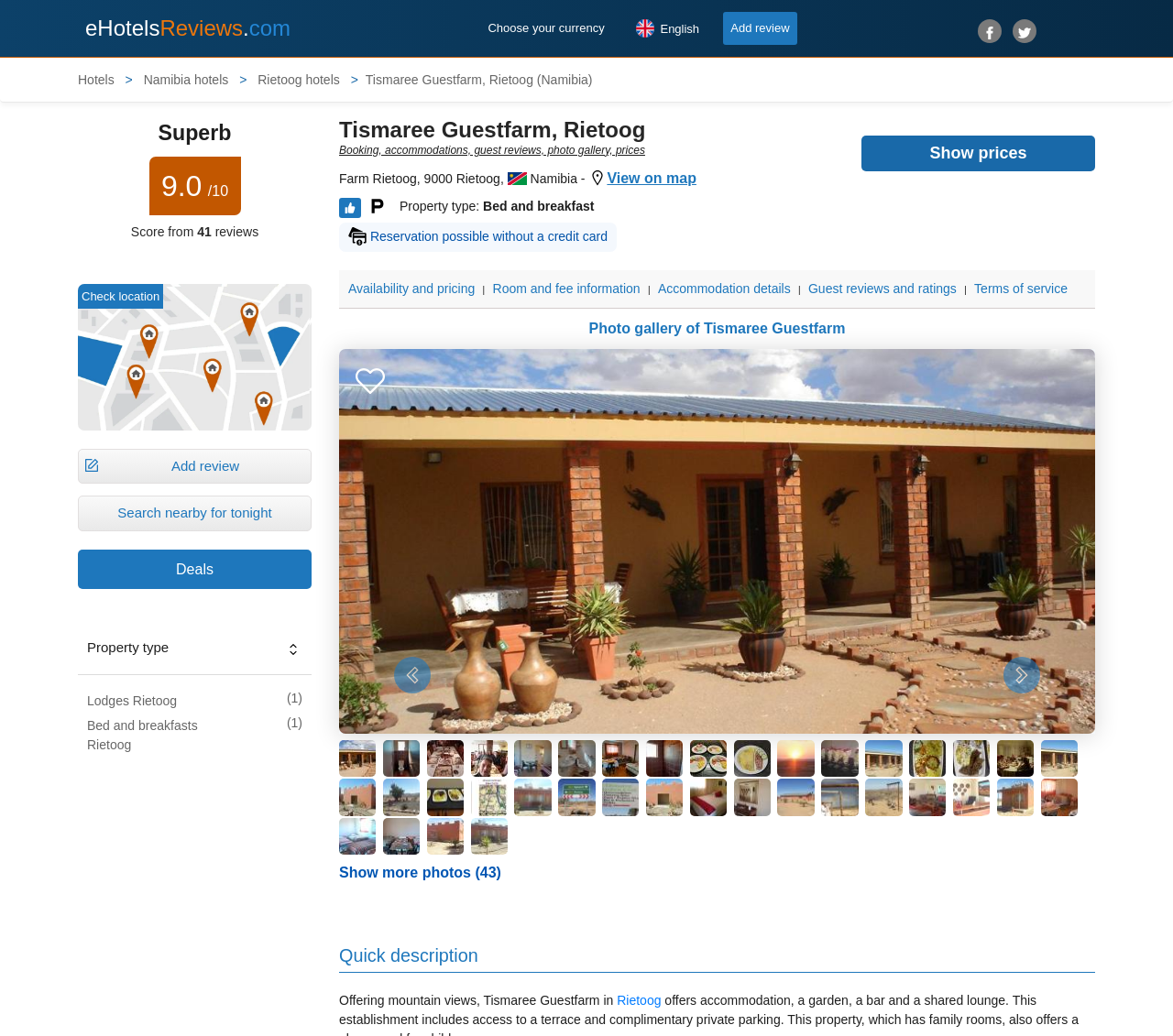Locate the heading on the webpage and return its text.

Tismaree Guestfarm, Rietoog